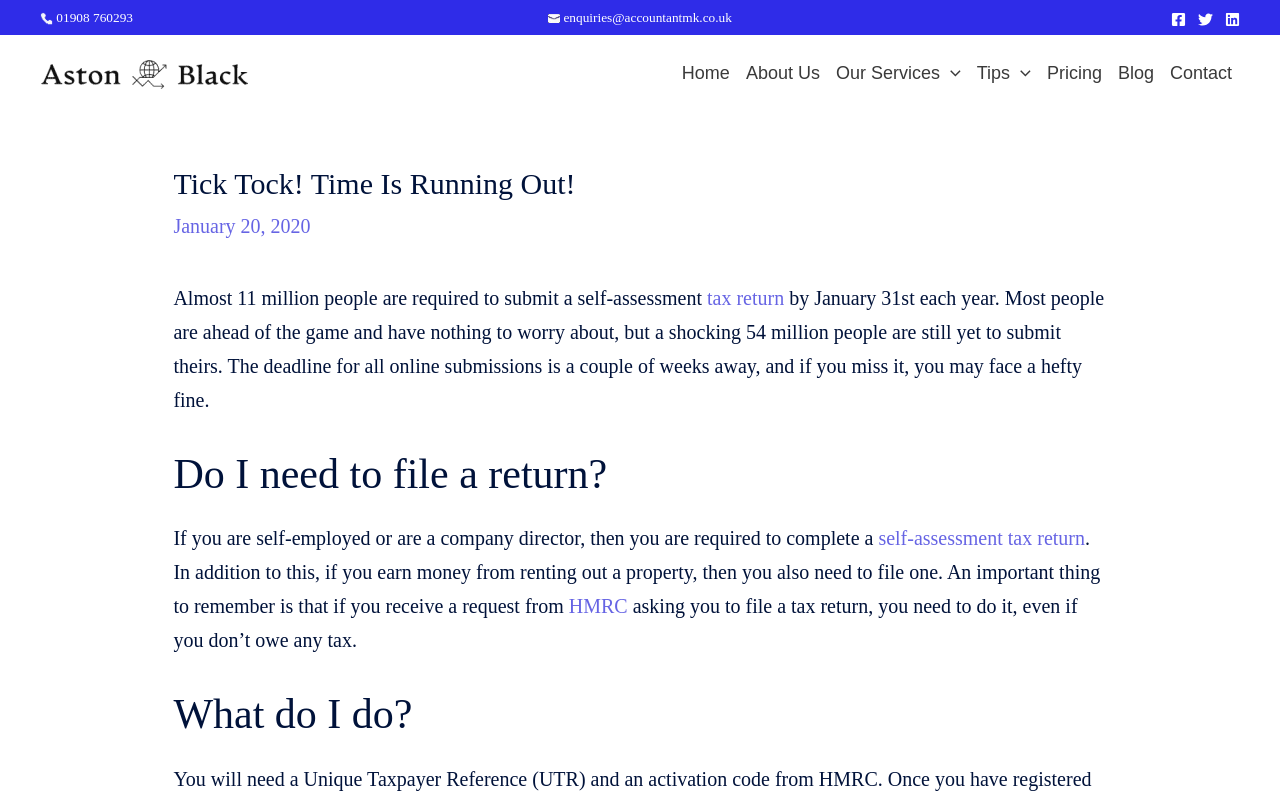Identify and generate the primary title of the webpage.

Tick Tock! Time Is Running Out!